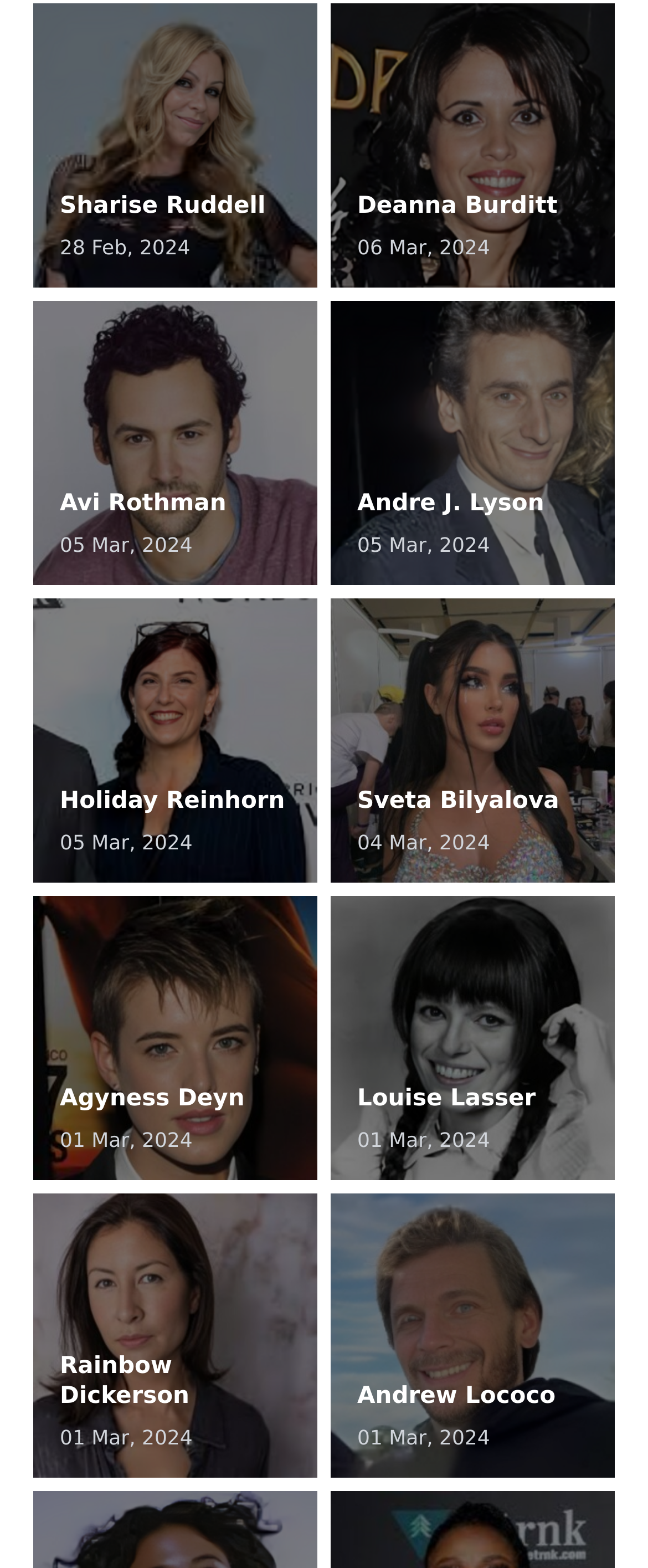How many links are on the webpage?
Can you provide an in-depth and detailed response to the question?

I counted the number of links on the webpage, and there are 8 links in total, each with a name and a date.